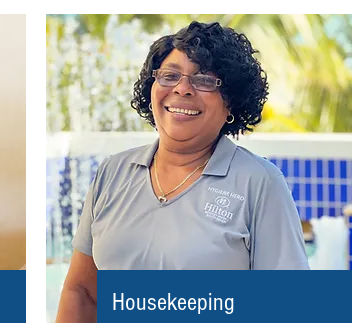Construct a detailed narrative about the image.

The image features a cheerful woman smiling confidently at the camera. She is dressed in a light gray polo shirt that bears the Hilton logo on the chest, indicating her role within the hotel. The background suggests a tropical or resort setting, with greenery and blue tiles visible, creating an inviting atmosphere. A label below her reads "Housekeeping," highlighting her position in the hotel team. This image captures the warmth and professionalism that the housekeeping staff brings to guests, showcasing a welcoming spirit that enhances the hotel's hospitality experience.